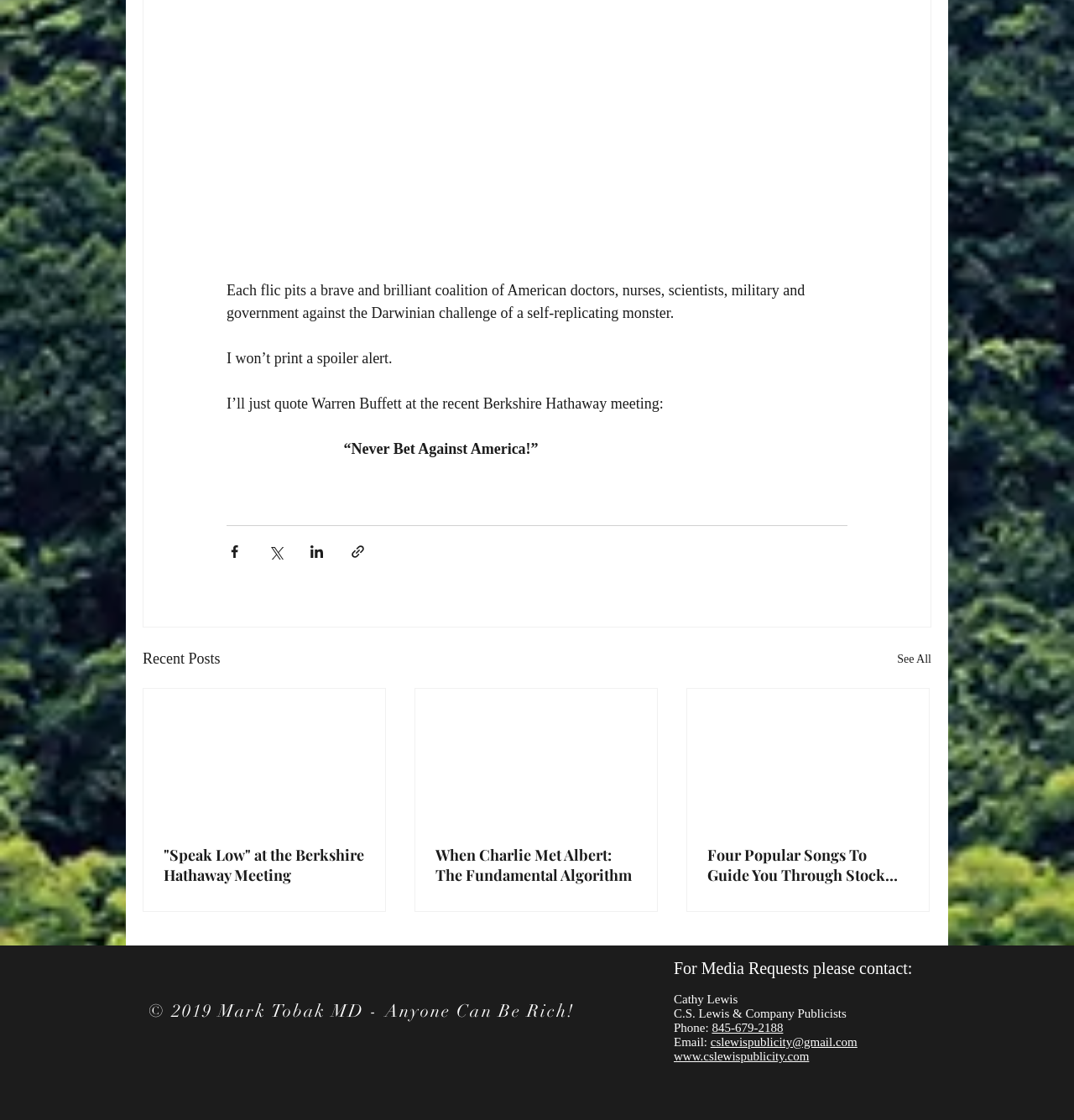Find the bounding box coordinates of the element to click in order to complete the given instruction: "Share via Facebook."

[0.211, 0.485, 0.226, 0.499]